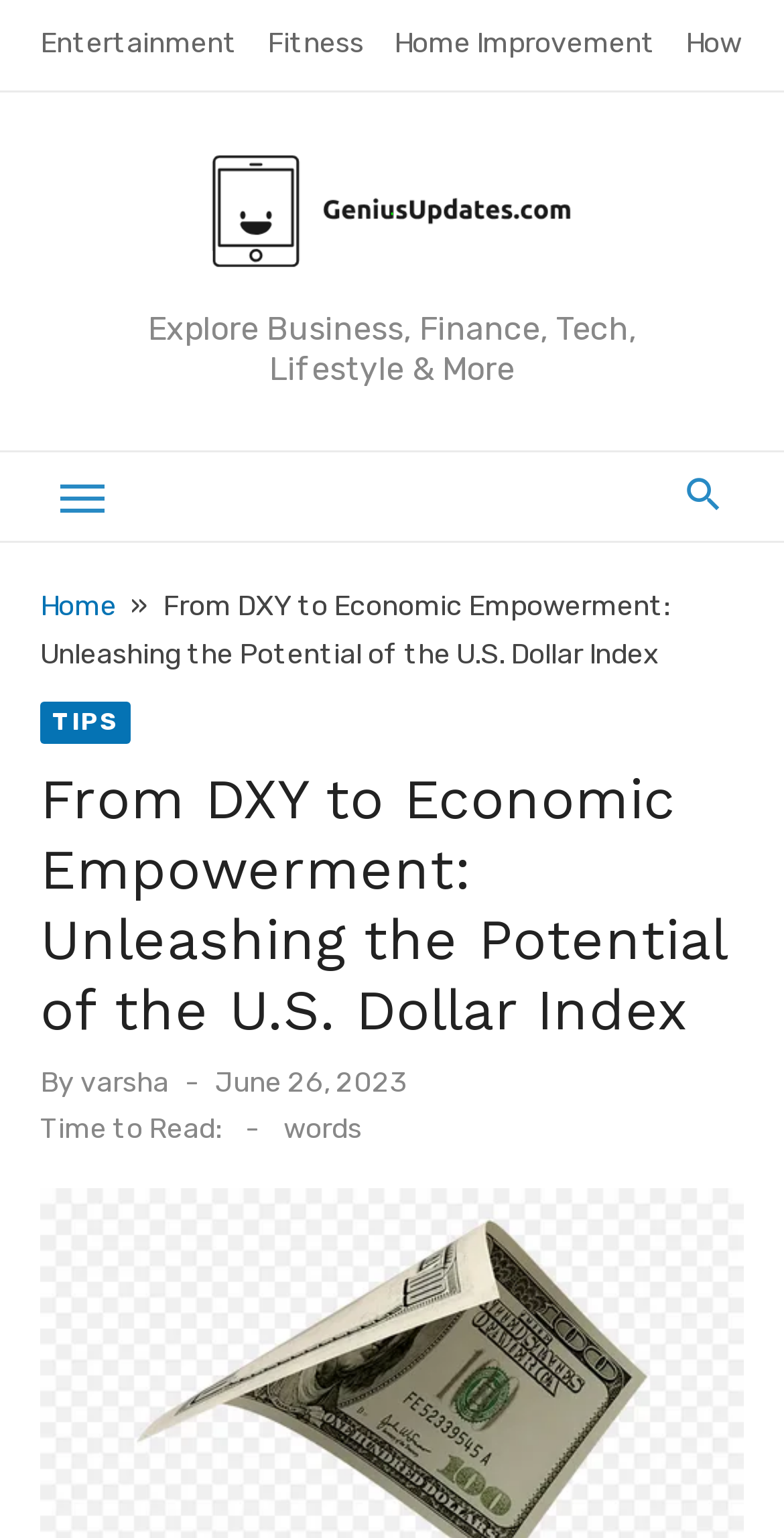Use the information in the screenshot to answer the question comprehensively: When was the current article posted?

I found the posting date next to the 'Posted on' text, which is 'June 26, 2023'.